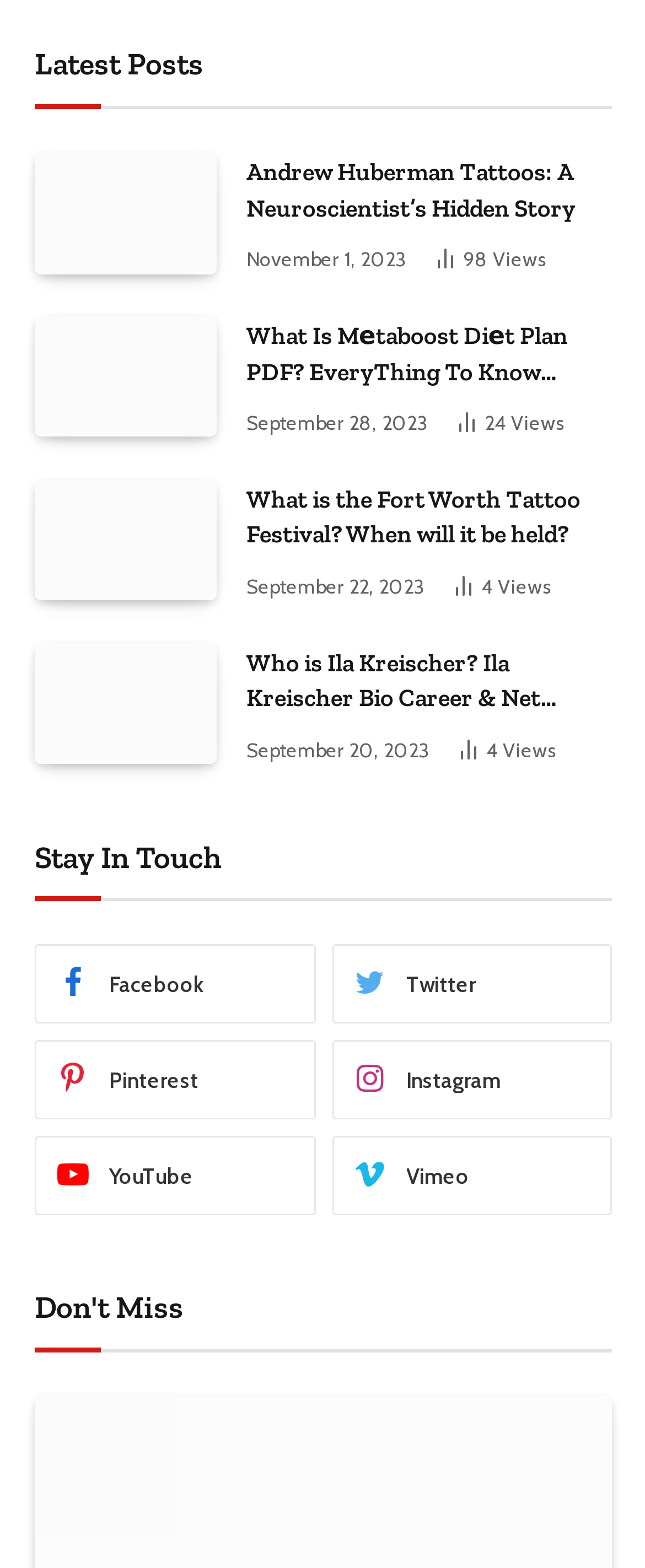Locate the bounding box coordinates of the clickable region necessary to complete the following instruction: "View Fort Worth Tattoo Festival article". Provide the coordinates in the format of four float numbers between 0 and 1, i.e., [left, top, right, bottom].

[0.054, 0.306, 0.336, 0.383]